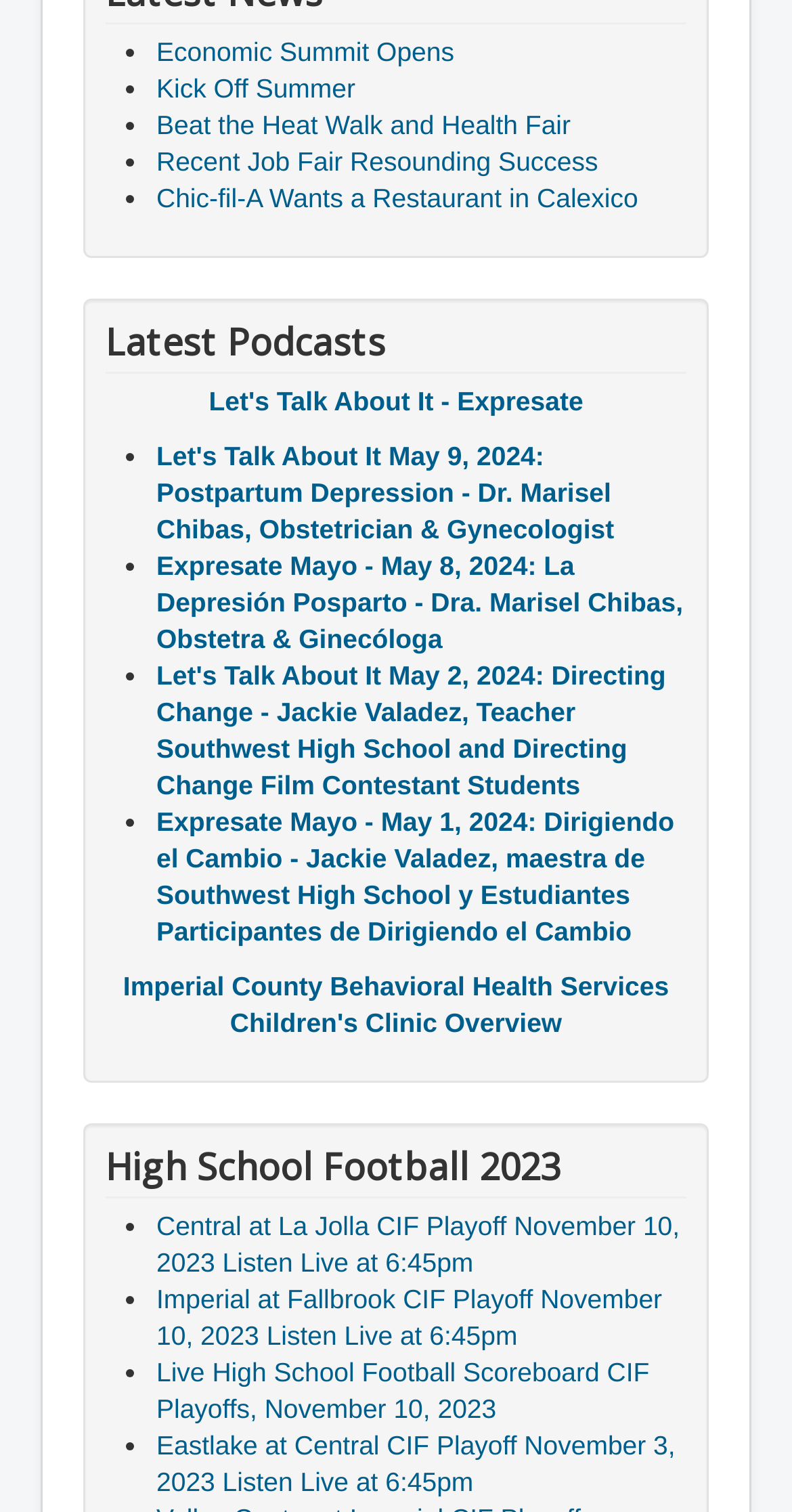Pinpoint the bounding box coordinates of the clickable element needed to complete the instruction: "Read about the 'Imperial County Behavioral Health Services Children's Clinic Overview'". The coordinates should be provided as four float numbers between 0 and 1: [left, top, right, bottom].

[0.155, 0.643, 0.845, 0.687]